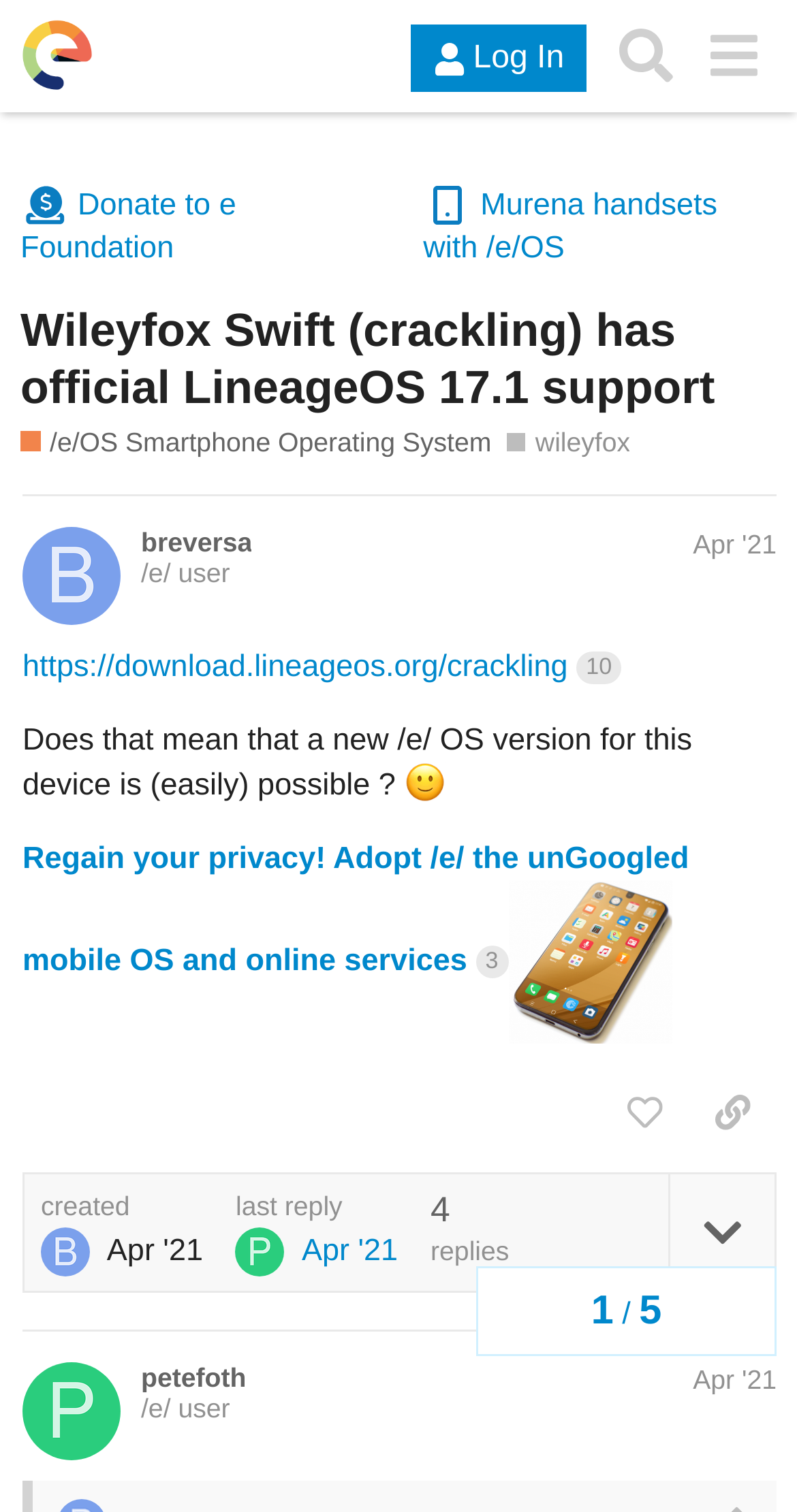Please provide the main heading of the webpage content.

Wileyfox Swift (crackling) has official LineageOS 17.1 support